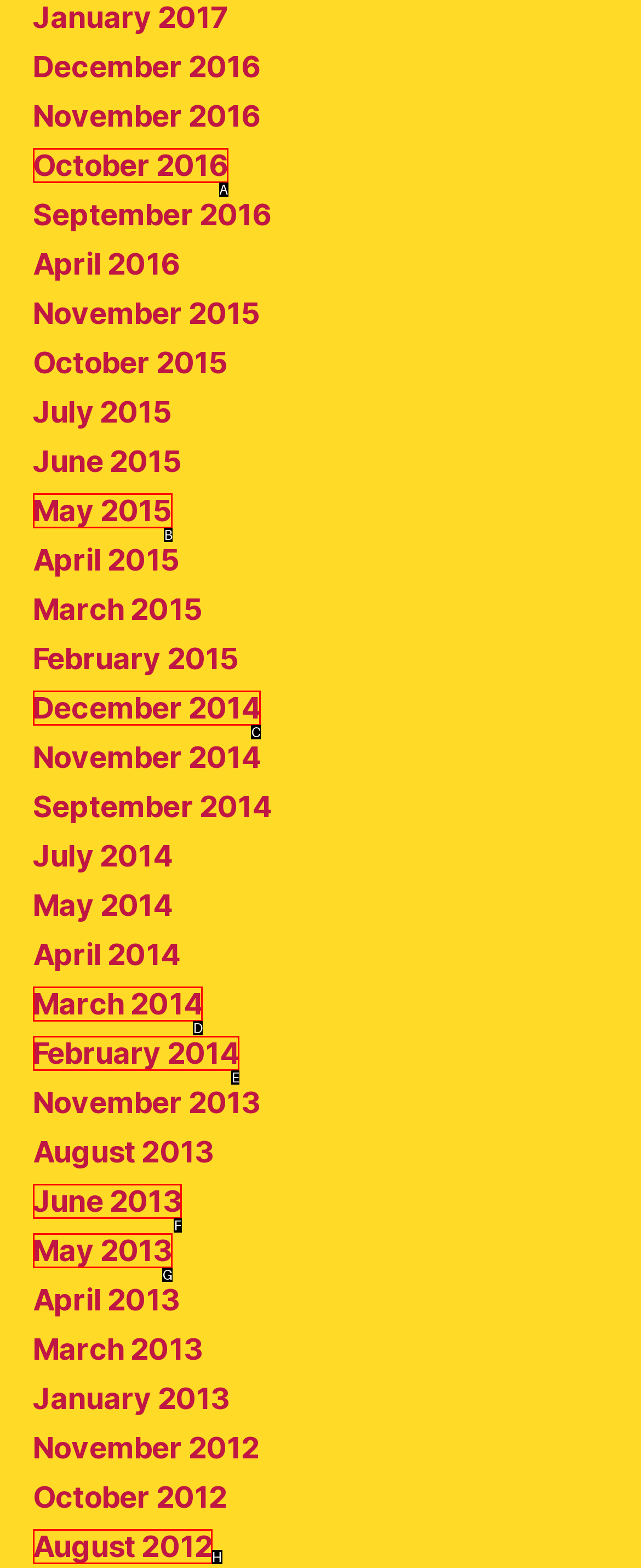Which lettered UI element aligns with this description: May 2013
Provide your answer using the letter from the available choices.

G